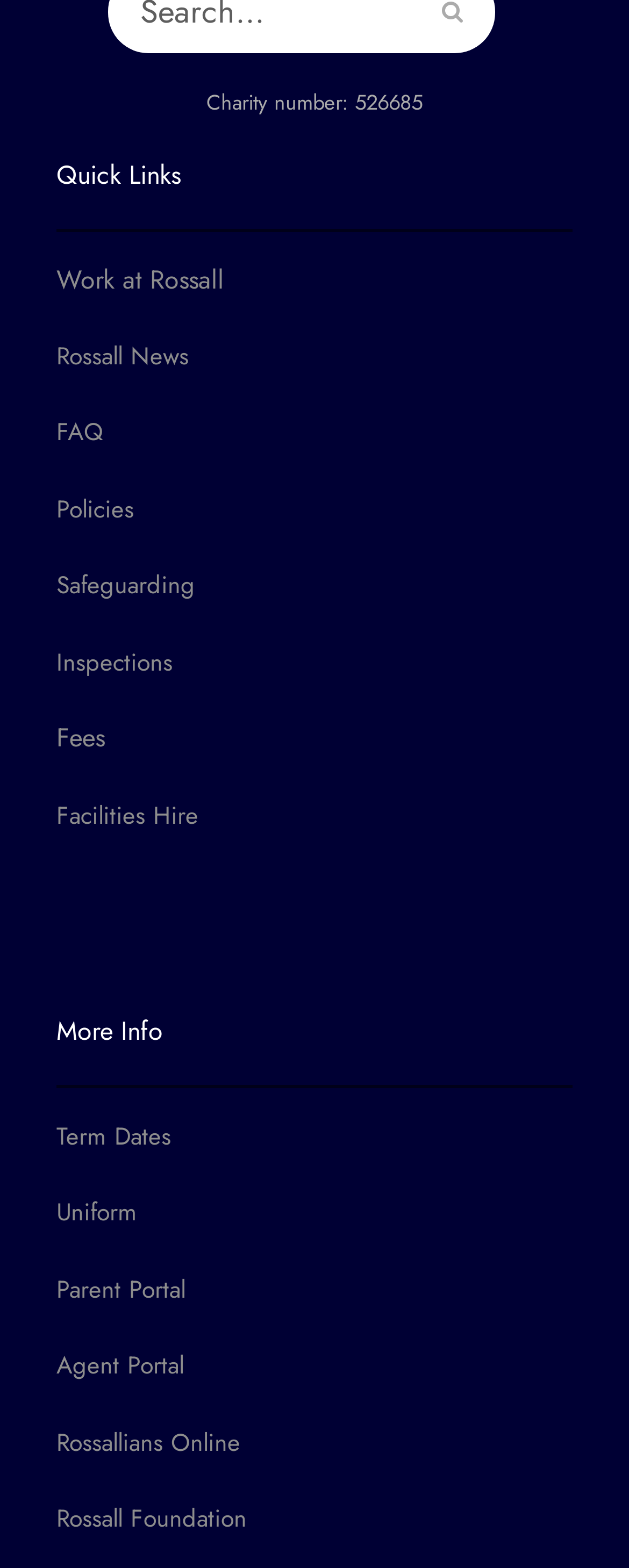Using the format (top-left x, top-left y, bottom-right x, bottom-right y), provide the bounding box coordinates for the described UI element. All values should be floating point numbers between 0 and 1: Work at Rossall

[0.09, 0.166, 0.356, 0.19]